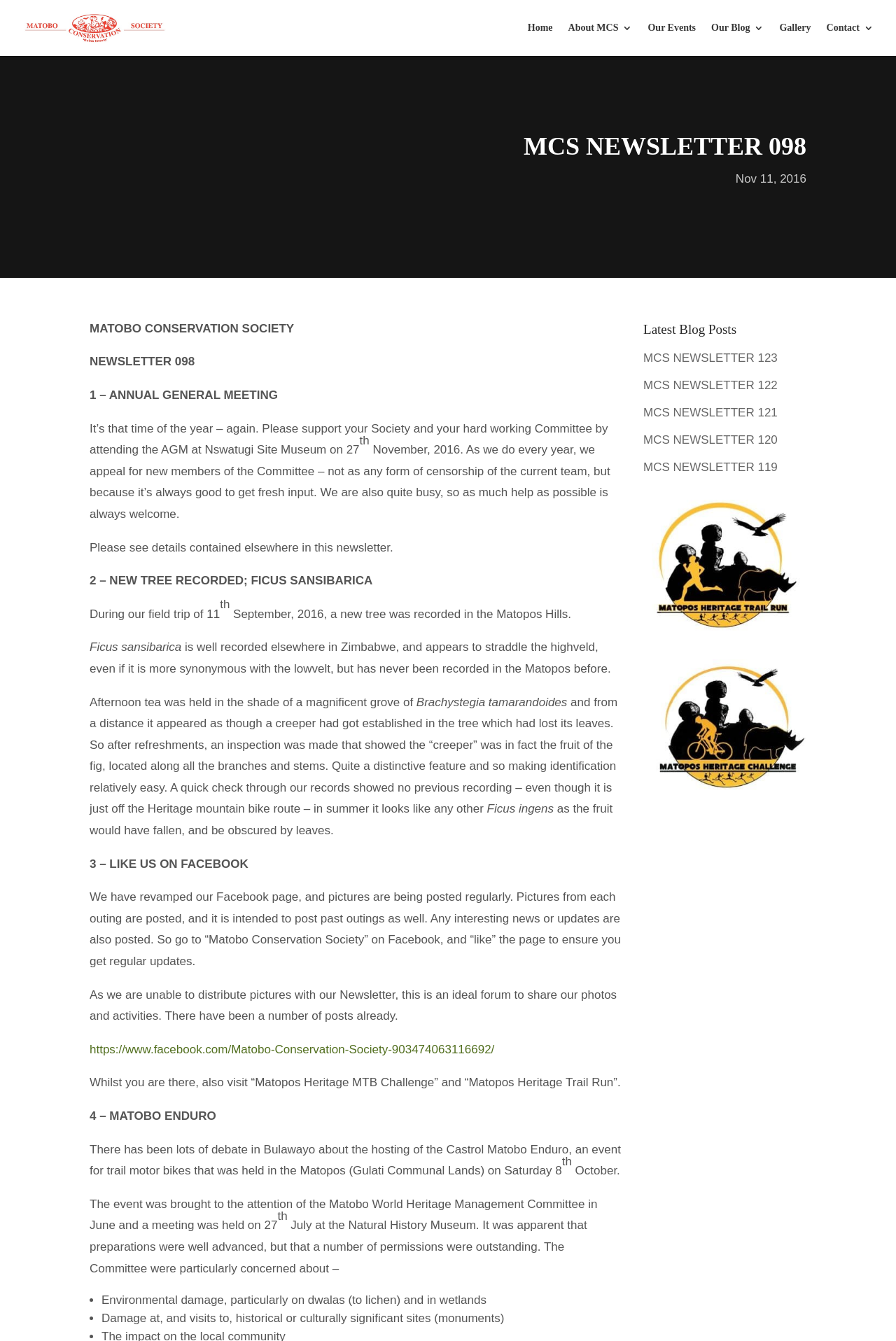What is the concern of the Matobo World Heritage Management Committee?
Provide an in-depth and detailed explanation in response to the question.

The concern of the Matobo World Heritage Management Committee can be found in the ListMarker element with the text '• Environmental damage, particularly on dwalas (to lichen) and in wetlands' at coordinates [0.099, 0.963, 0.105, 0.977].